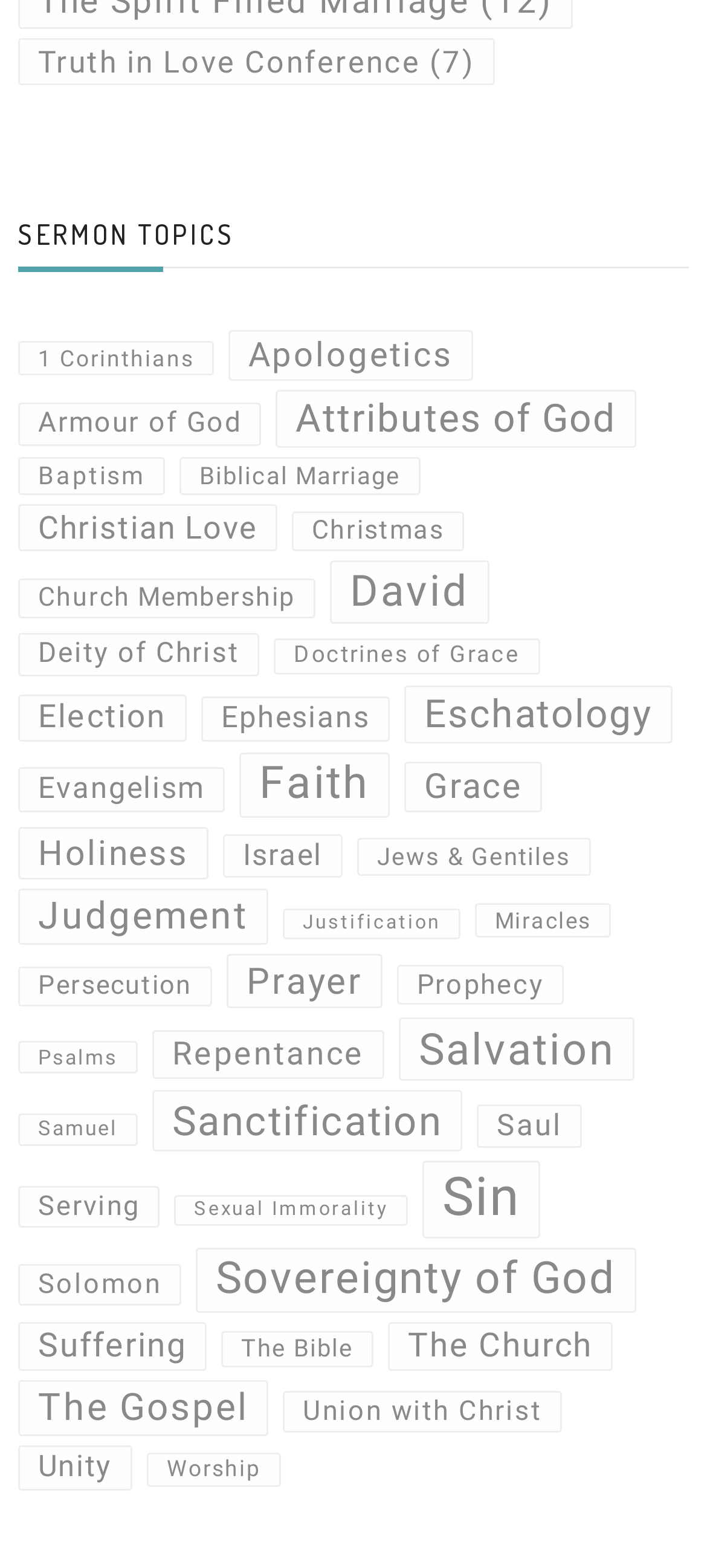Locate the bounding box coordinates of the element to click to perform the following action: 'Read 'The Gospel' sermons'. The coordinates should be given as four float values between 0 and 1, in the form of [left, top, right, bottom].

[0.026, 0.88, 0.379, 0.916]